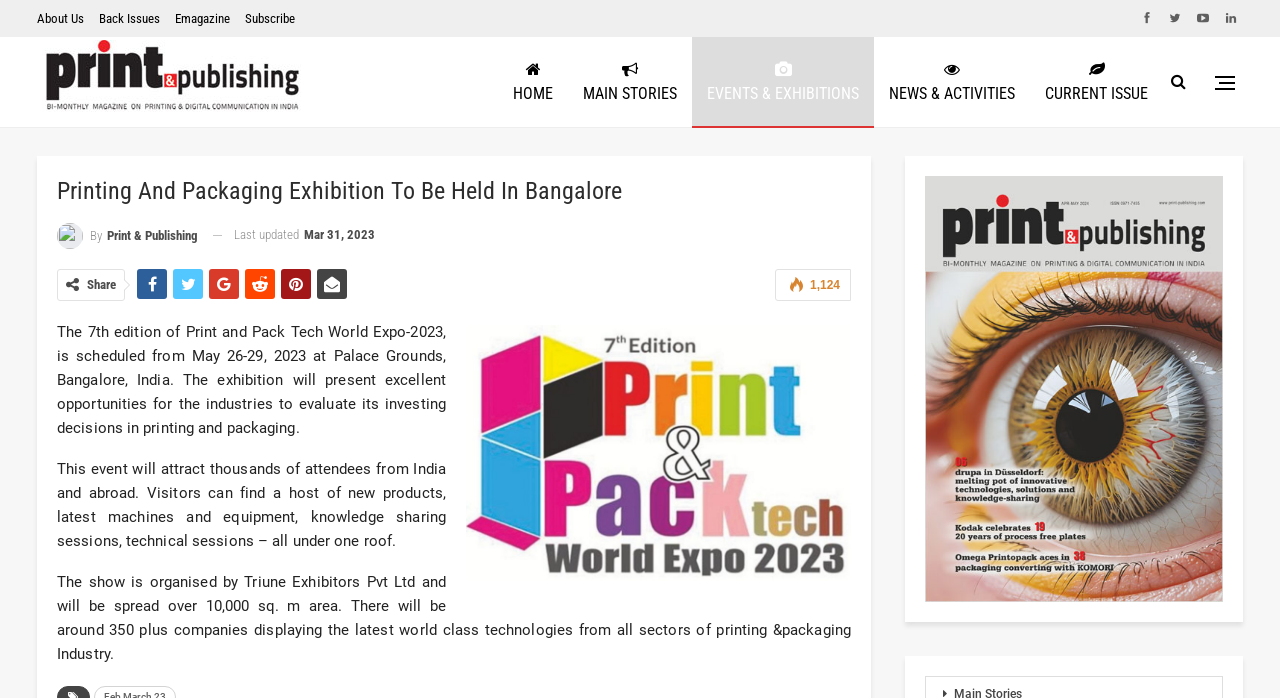Using a single word or phrase, answer the following question: 
What is the area of the exhibition?

10,000 sq. m